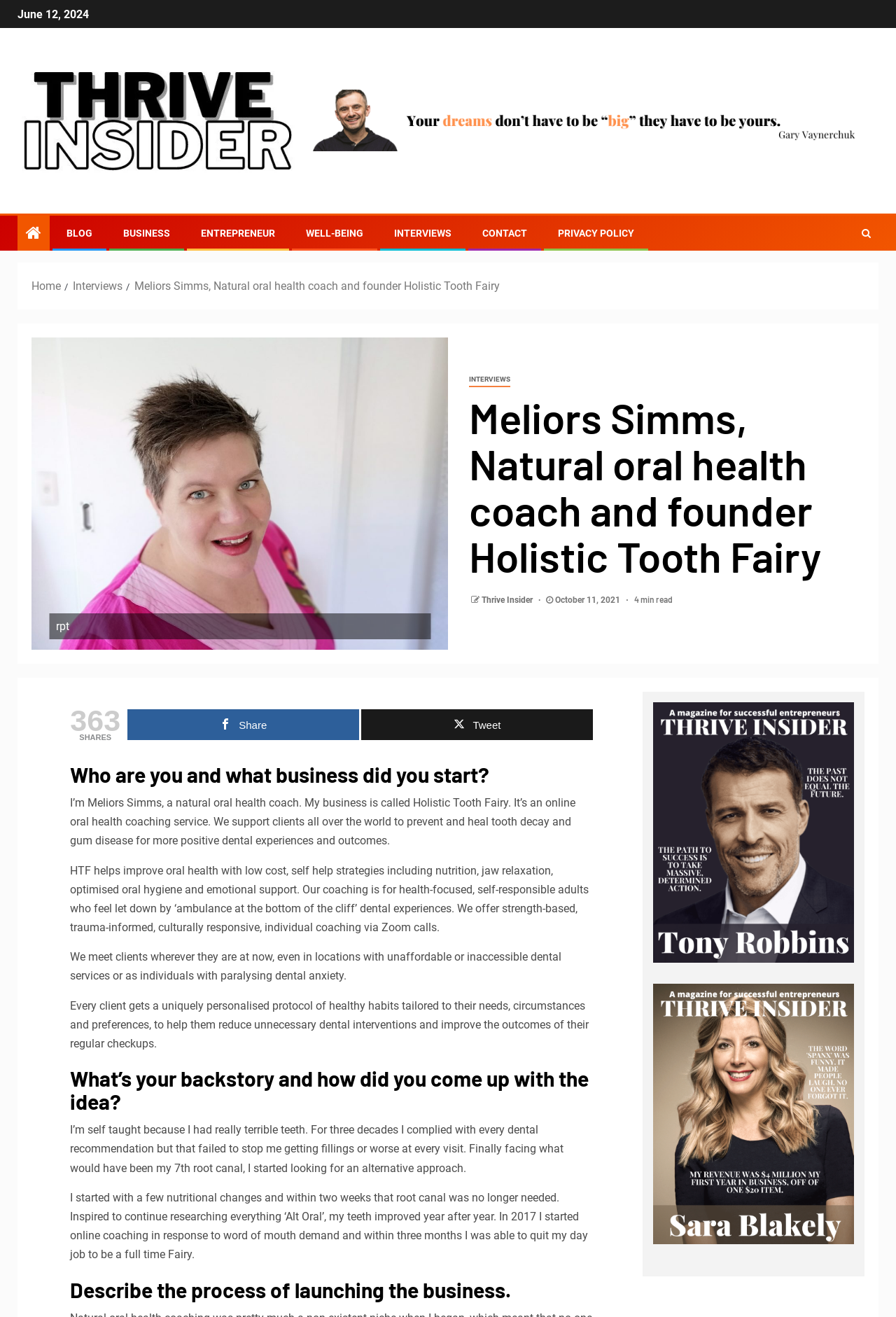Please determine the bounding box coordinates of the clickable area required to carry out the following instruction: "Click on the 'INTERVIEWS' link". The coordinates must be four float numbers between 0 and 1, represented as [left, top, right, bottom].

[0.44, 0.173, 0.504, 0.181]